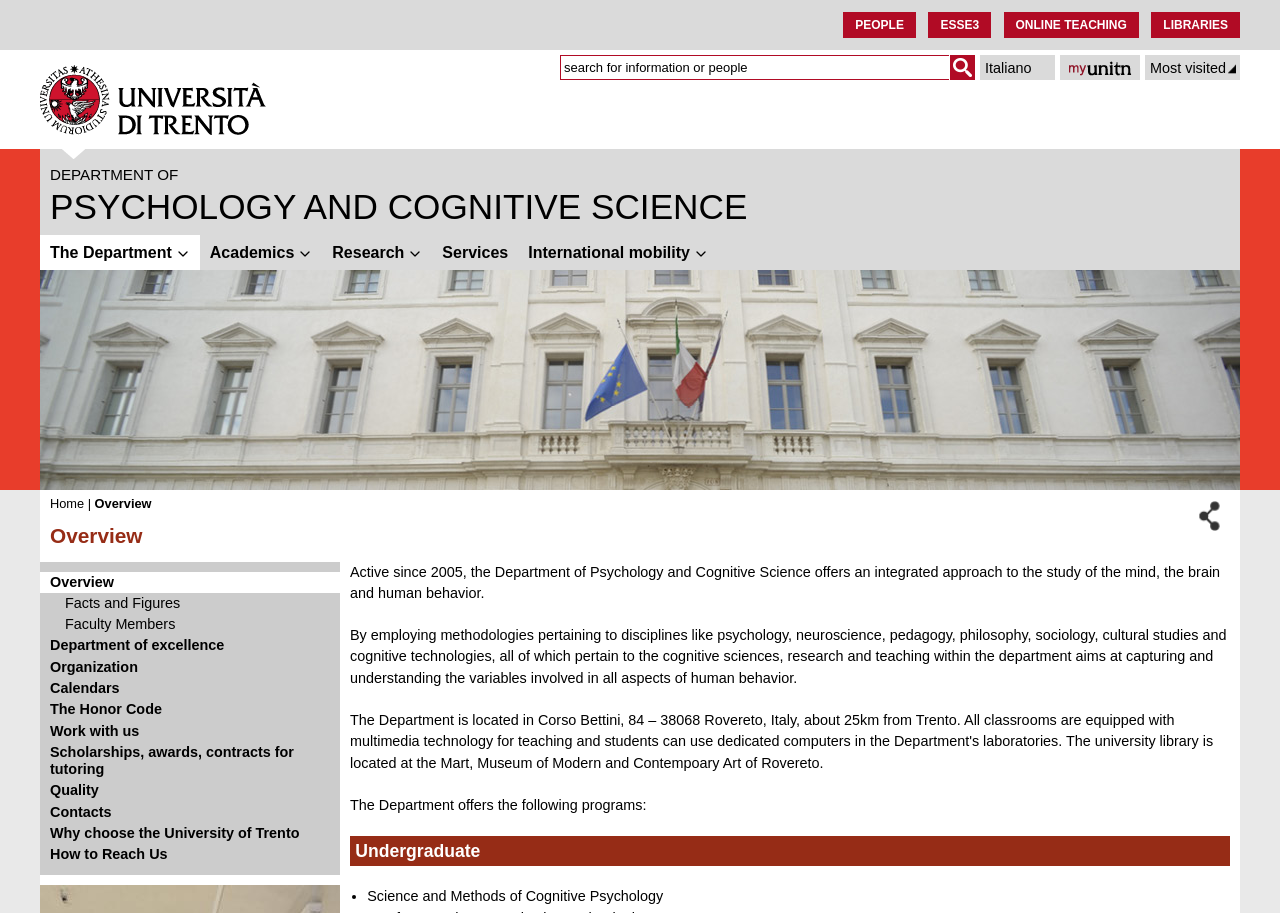Answer the question with a brief word or phrase:
What is the purpose of the search bar?

To search for information or people